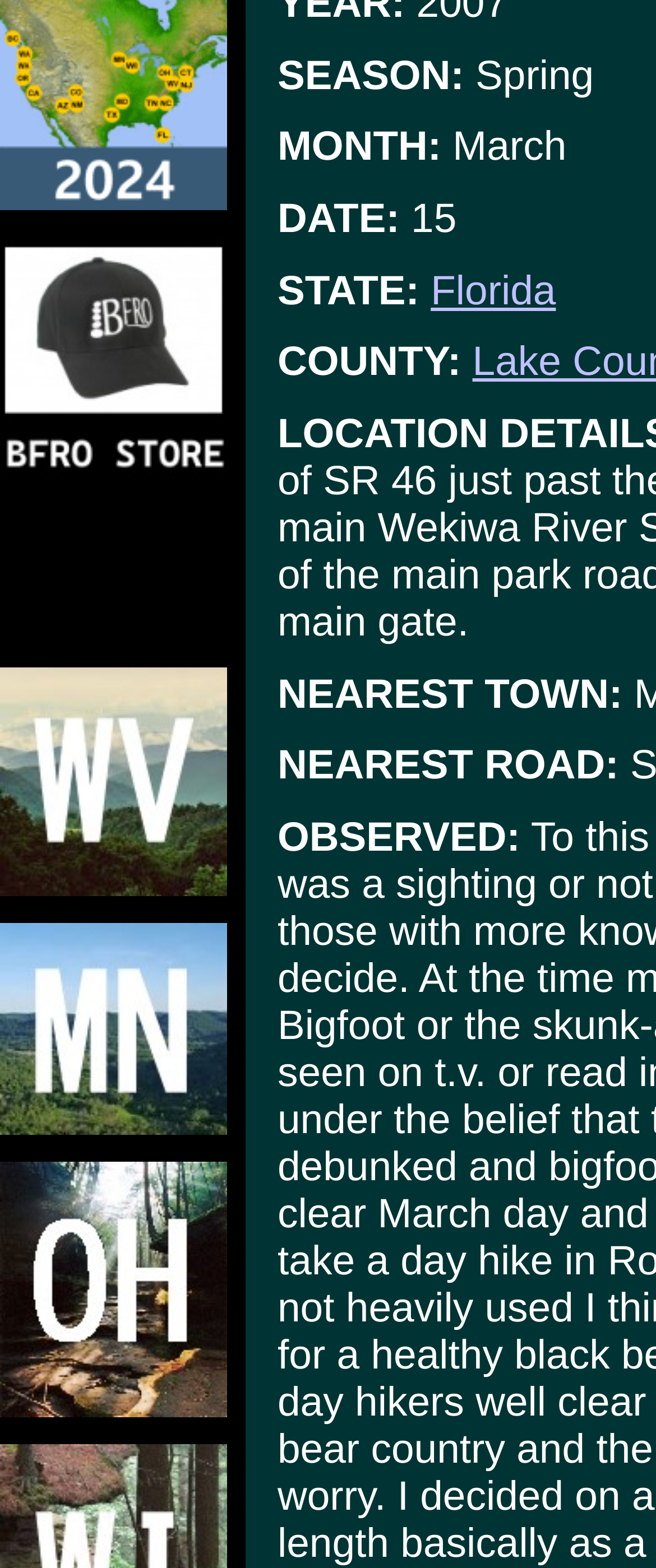Locate the bounding box coordinates of the UI element described by: "Florida". Provide the coordinates as four float numbers between 0 and 1, formatted as [left, top, right, bottom].

[0.657, 0.171, 0.847, 0.2]